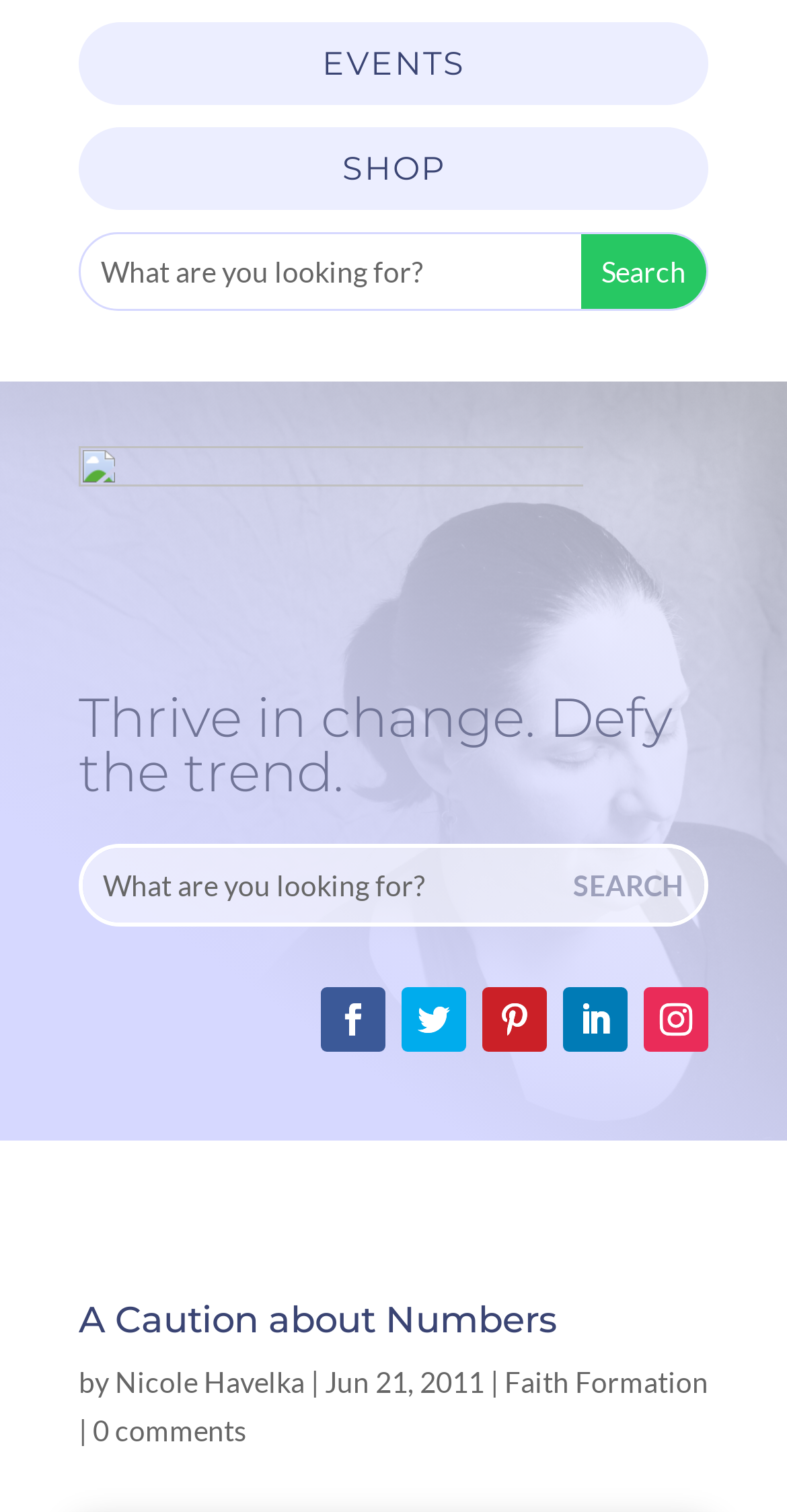Bounding box coordinates are specified in the format (top-left x, top-left y, bottom-right x, bottom-right y). All values are floating point numbers bounded between 0 and 1. Please provide the bounding box coordinate of the region this sentence describes: Faith Formation

[0.641, 0.903, 0.9, 0.925]